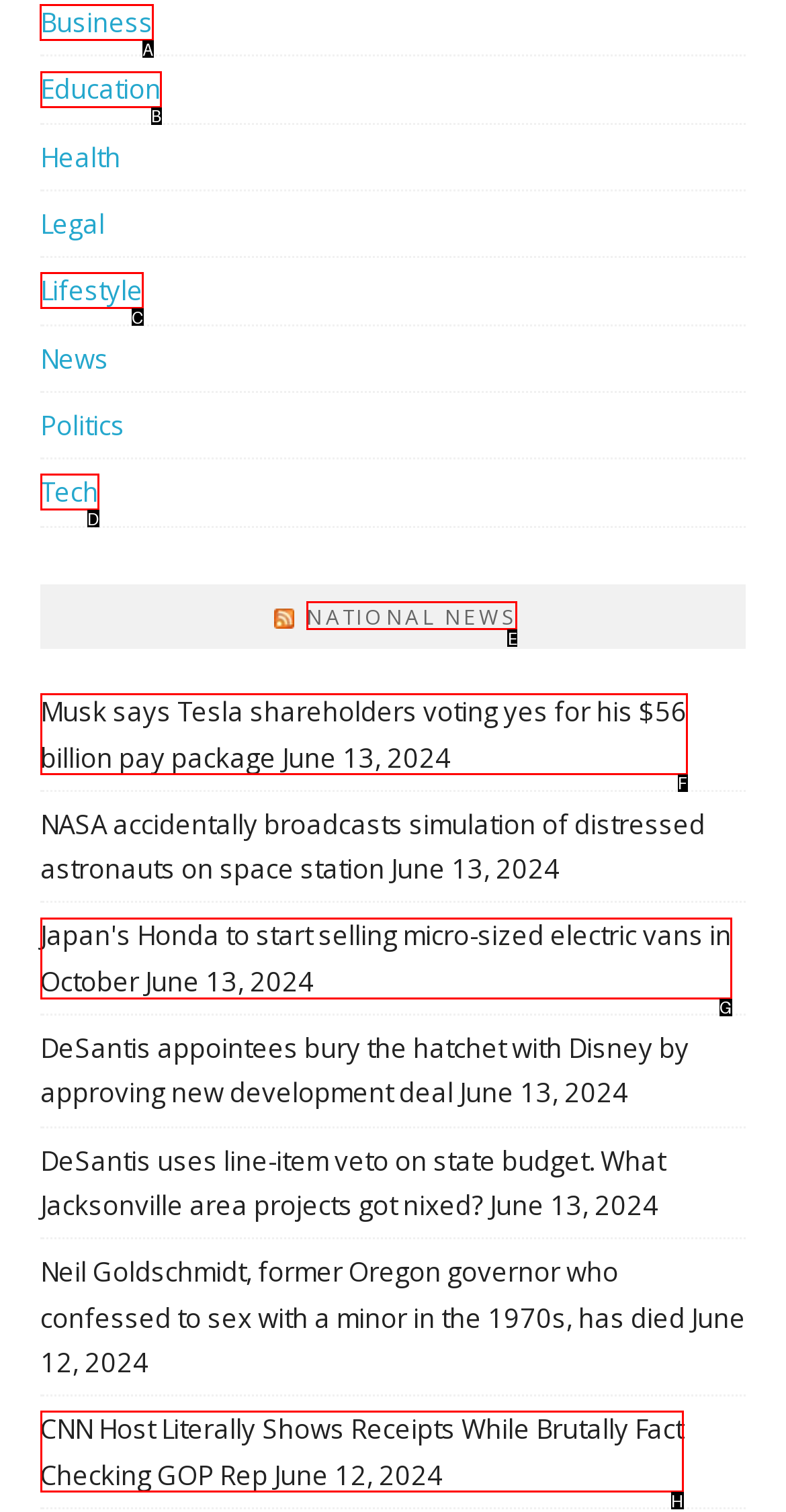From the given choices, which option should you click to complete this task: Click on Business? Answer with the letter of the correct option.

A